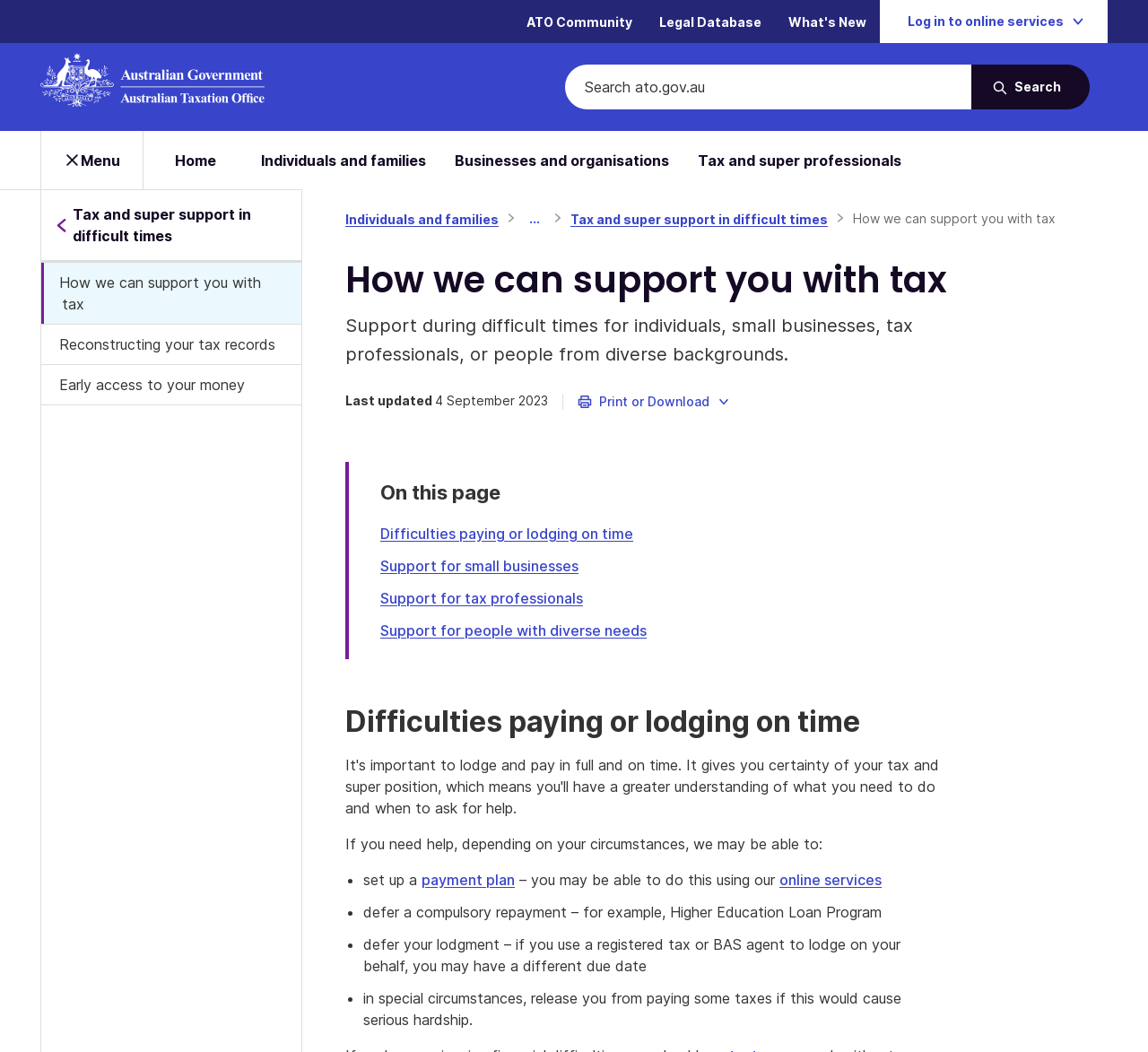Provide your answer in a single word or phrase: 
What type of support is available for small businesses?

Support for small businesses